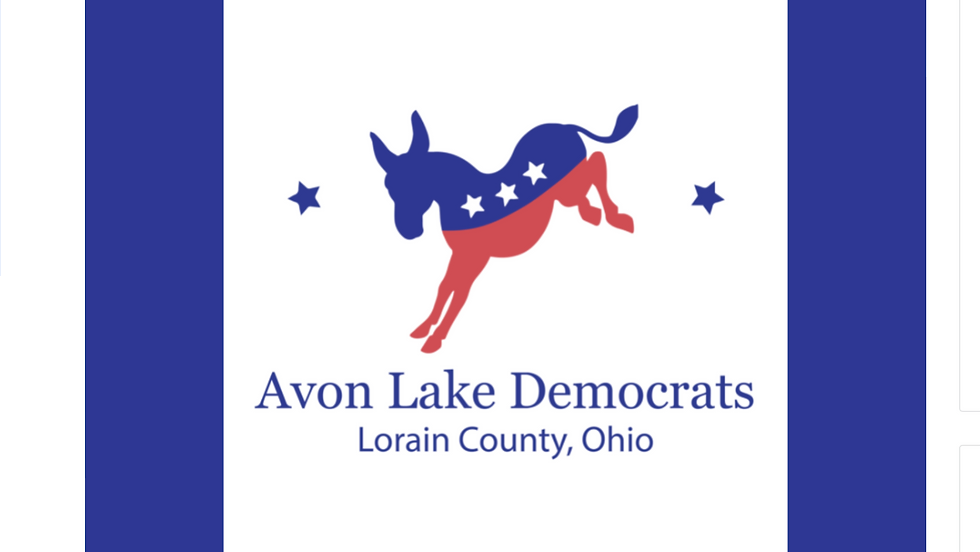Offer an in-depth caption for the image presented.

The image features the logo of the Avon Lake Democrats, prominently displayed against a clean, white background. The logo showcases a stylized blue donkey, a symbol of the Democratic Party, artistically leaping with a bold red body and a blue head adorned with white stars. Below the image of the donkey, the text reads "Avon Lake Democrats" in a sophisticated font, followed by "Lorain County, Ohio," emphasizing the group’s local identity and commitment to the community. This logo serves as a visual invitation to engage with the Democratic community in Avon Lake, Ohio.